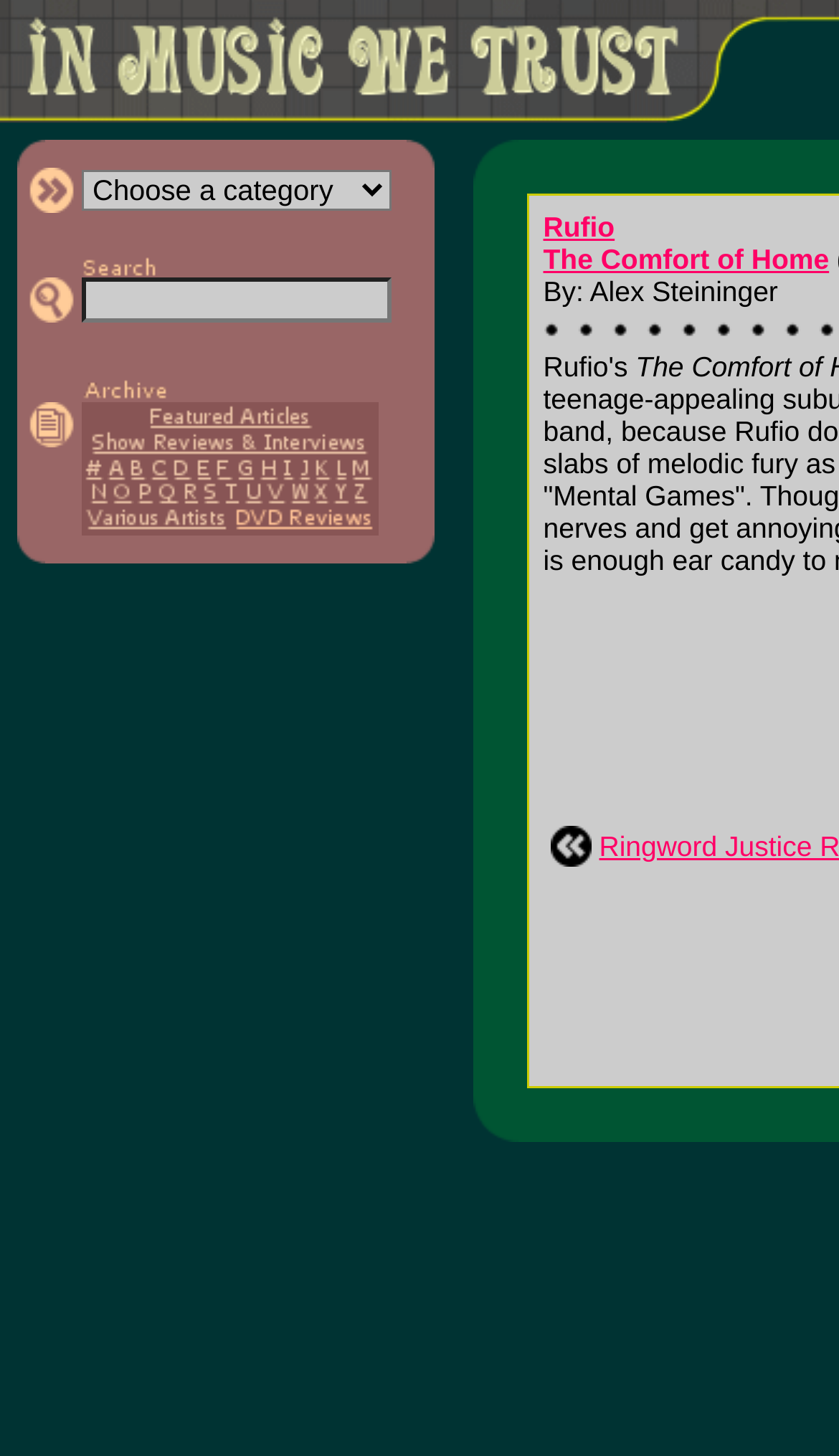Kindly determine the bounding box coordinates of the area that needs to be clicked to fulfill this instruction: "Click the 'Home' link".

None